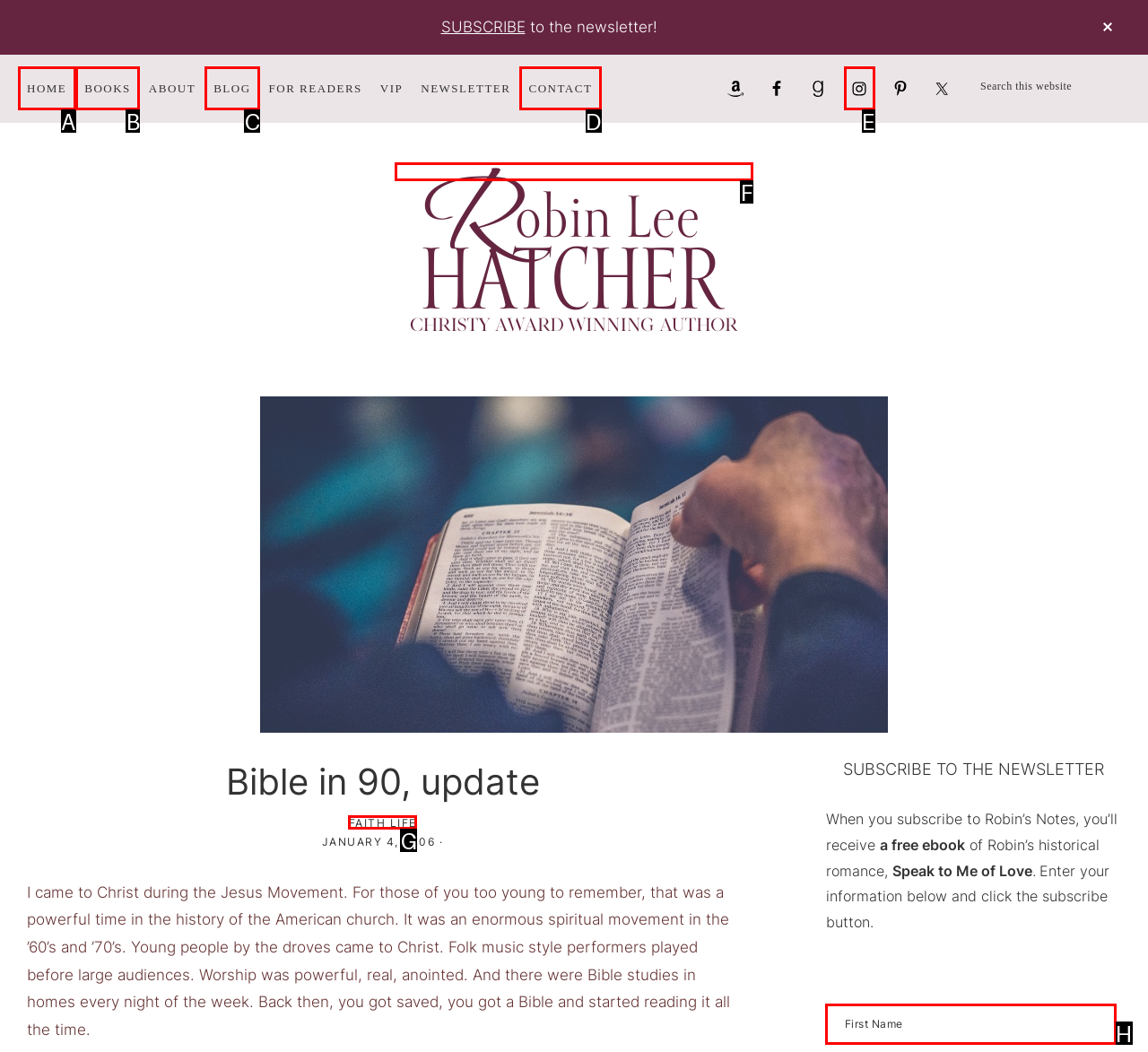From the given options, tell me which letter should be clicked to complete this task: Visit Robin Lee Hatcher's homepage
Answer with the letter only.

F